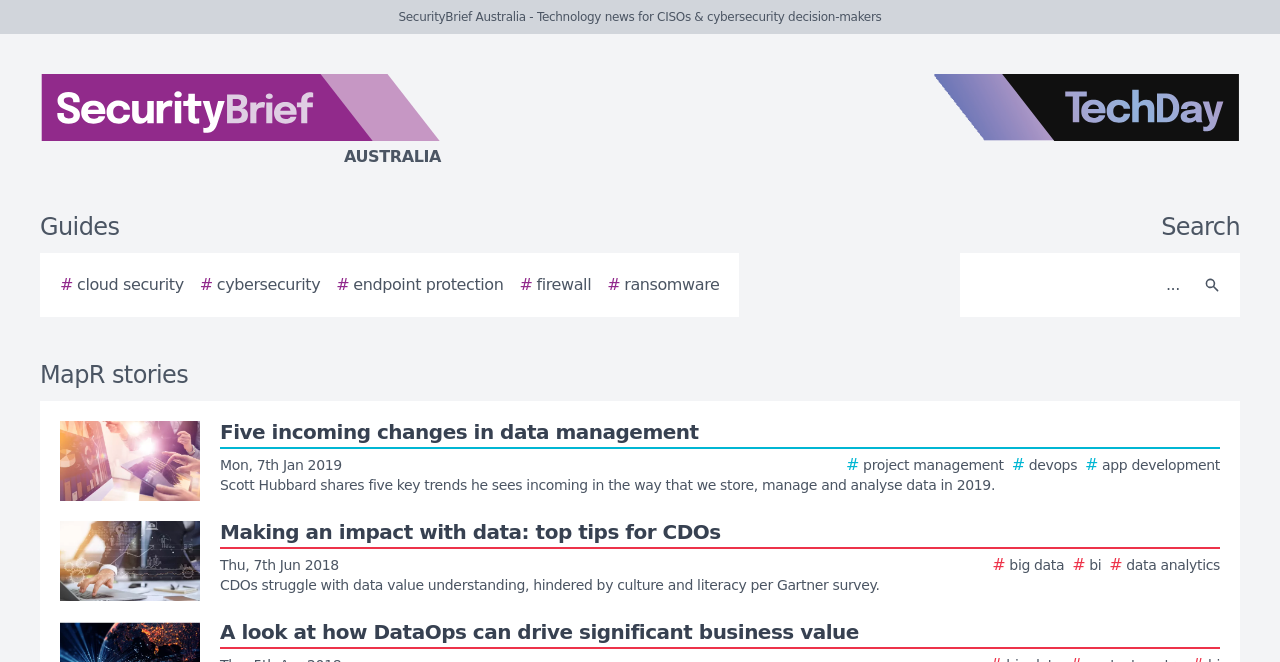Please find the bounding box coordinates in the format (top-left x, top-left y, bottom-right x, bottom-right y) for the given element description. Ensure the coordinates are floating point numbers between 0 and 1. Description: aria-label="Search"

[0.931, 0.394, 0.962, 0.467]